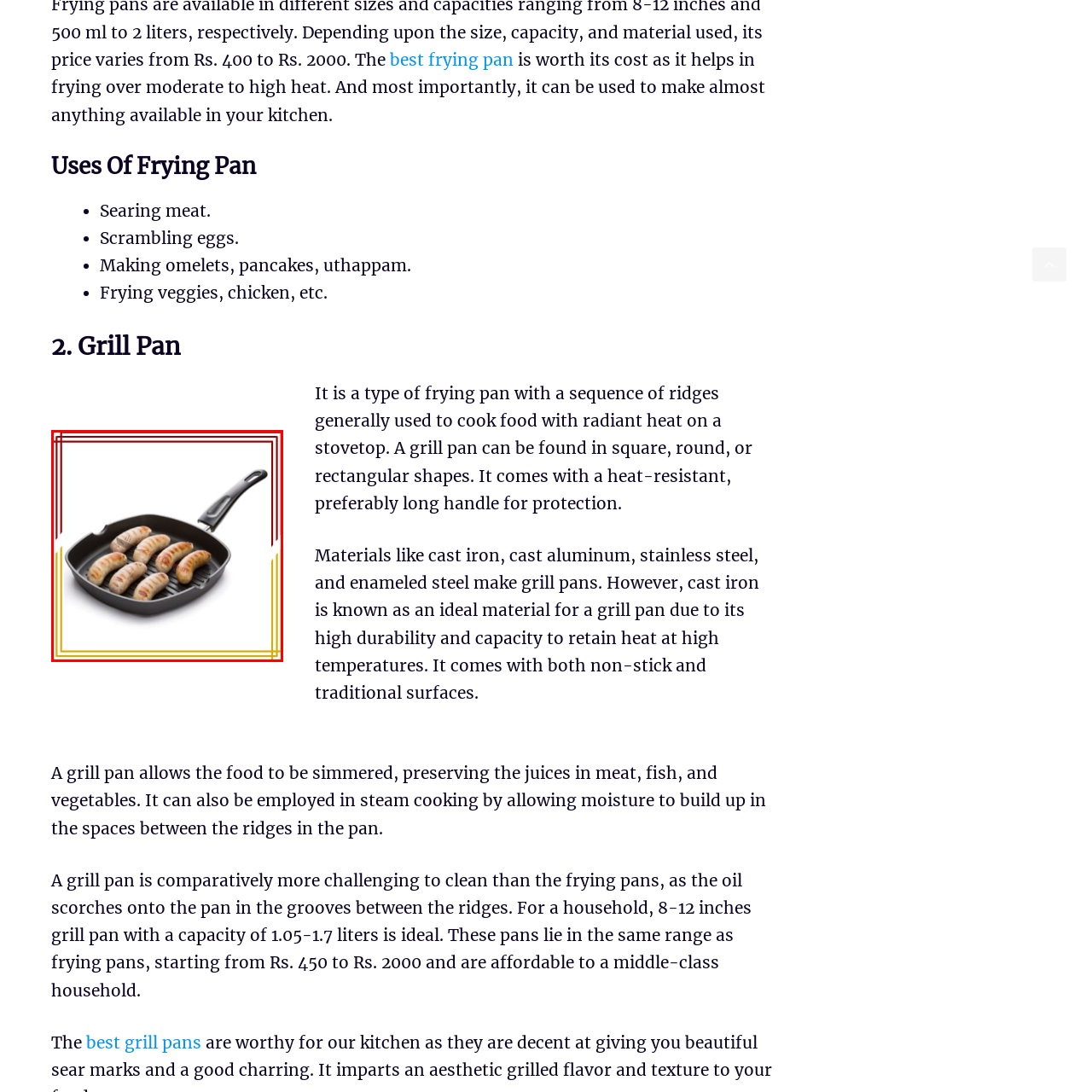Pay attention to the area highlighted by the red boundary and answer the question with a single word or short phrase: 
What is the purpose of the grooves on the pan?

To drain excess fat